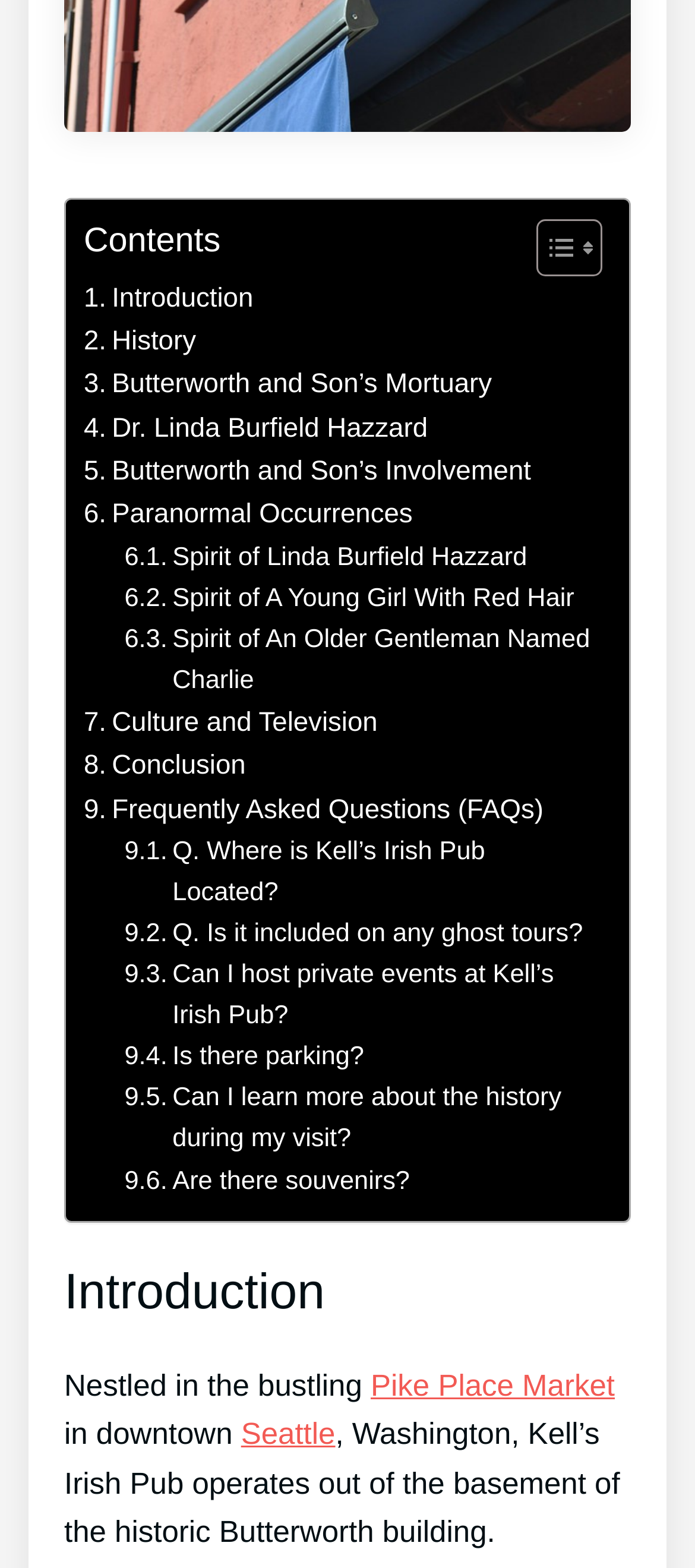Locate the bounding box coordinates of the clickable area needed to fulfill the instruction: "Learn more about 'Pike Place Market'".

[0.533, 0.873, 0.885, 0.895]